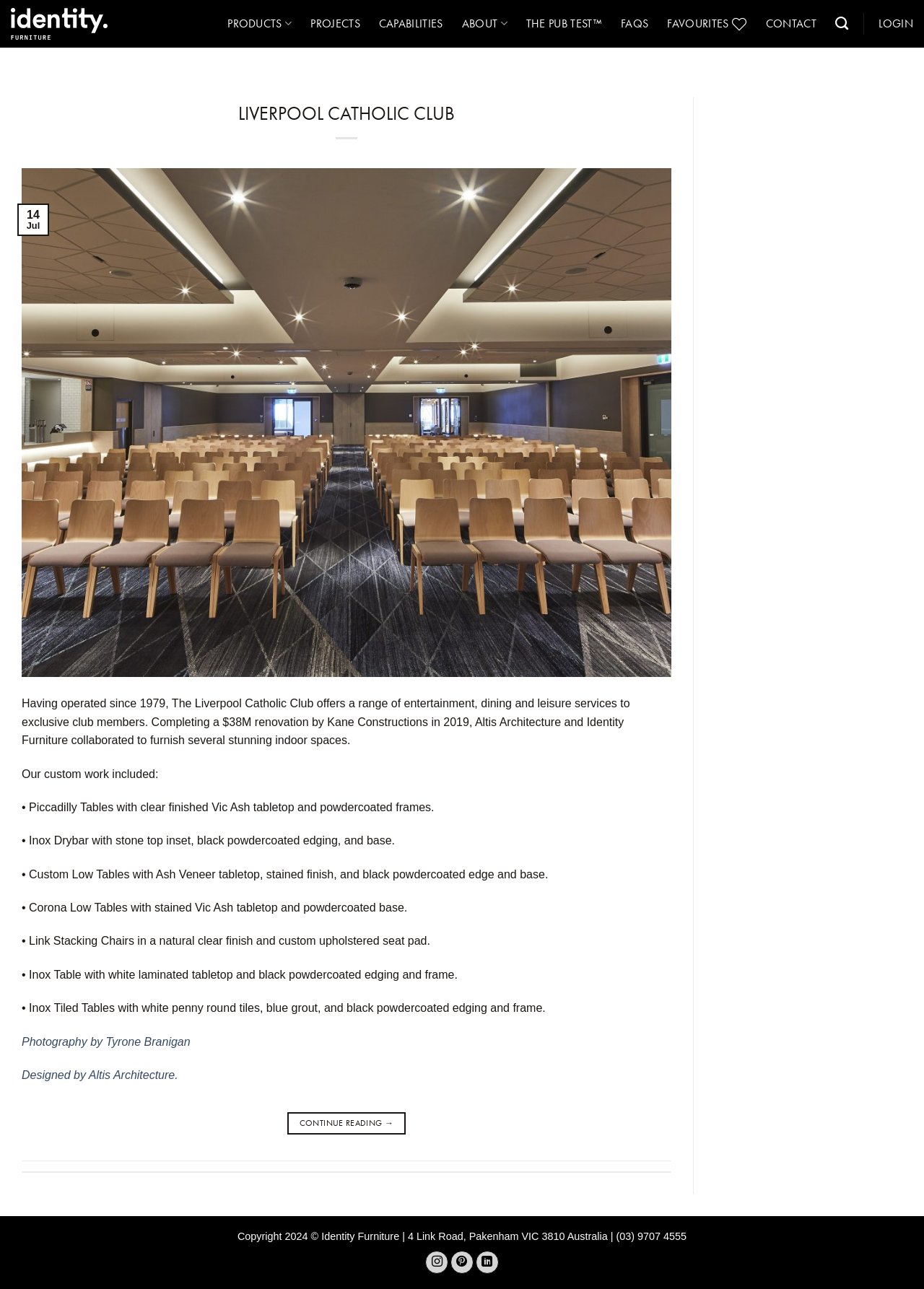How many types of custom furniture are mentioned?
Provide a detailed answer to the question, using the image to inform your response.

The webpage mentions 7 types of custom furniture, including Piccadilly Tables, Inox Drybar, Custom Low Tables, Corona Low Tables, Link Stacking Chairs, Inox Table, and Inox Tiled Tables, which are listed in the article section.